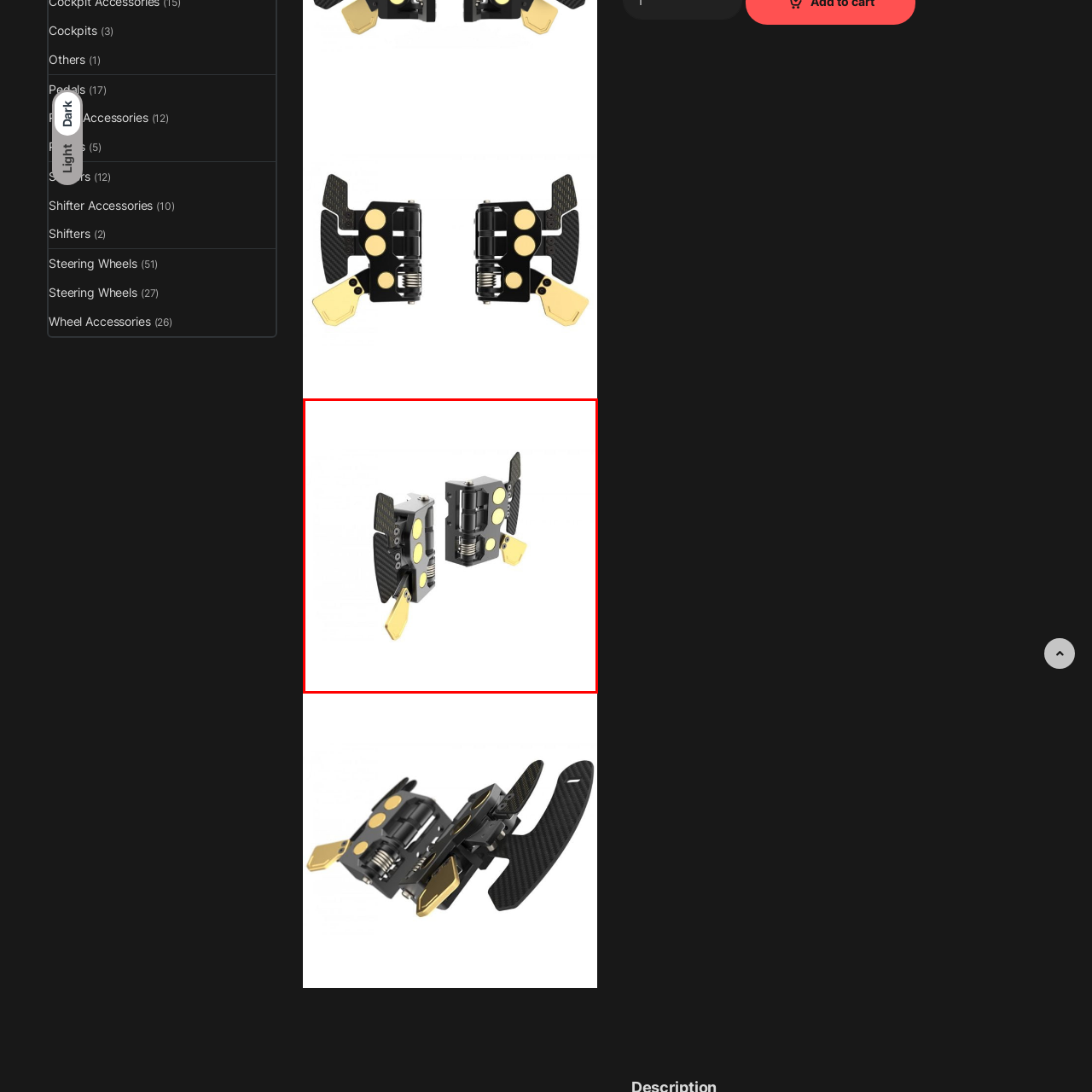Concentrate on the image section marked by the red rectangle and answer the following question comprehensively, using details from the image: What type of software are the pedals intended for?

The caption states that the pedals are 'likely intended for use with simulation software', providing an immersive experience for users. This suggests that the pedals are designed to be used with software that simulates racing or driving experiences.